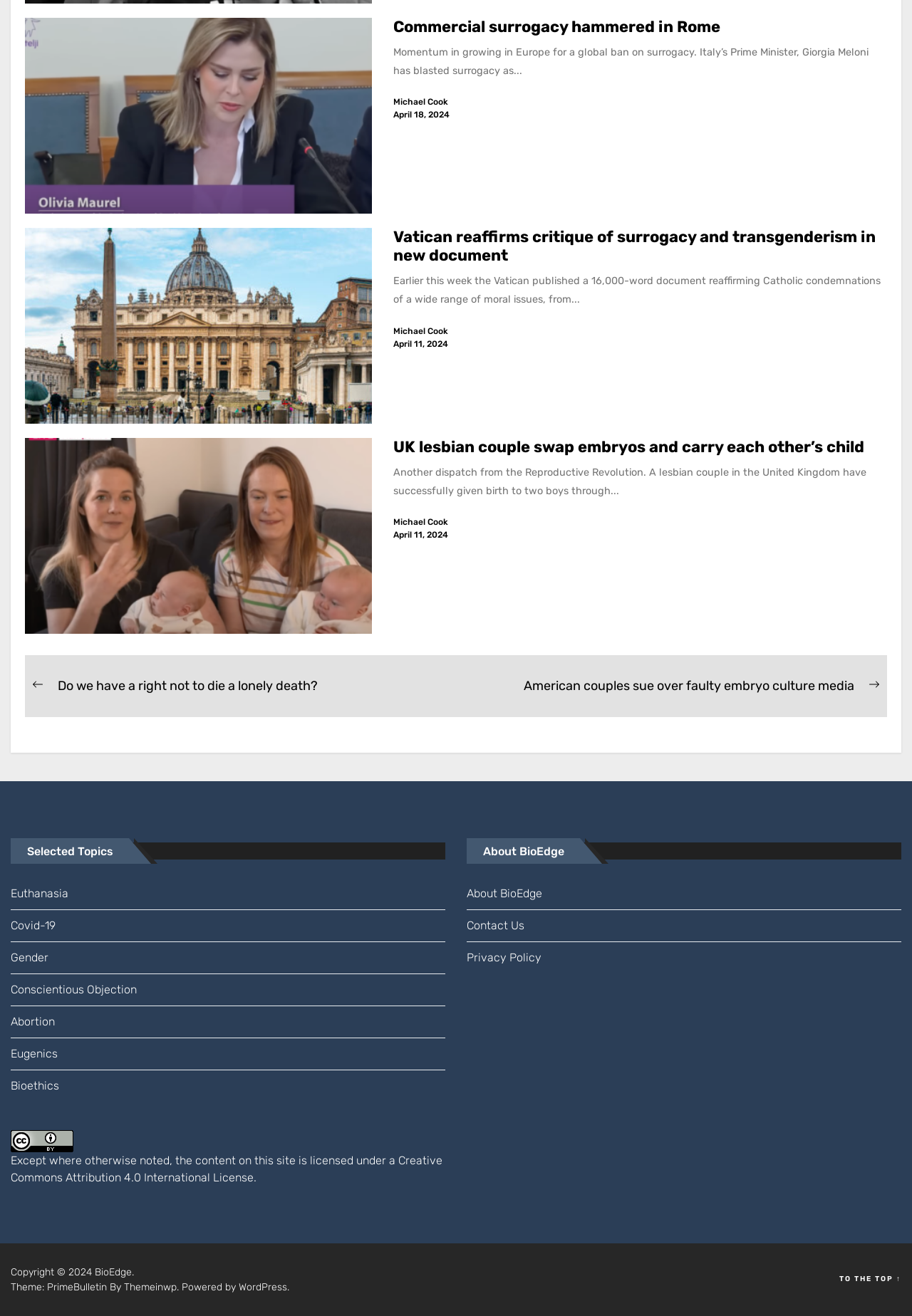Please provide the bounding box coordinates for the UI element as described: "bioethics". The coordinates must be four floats between 0 and 1, represented as [left, top, right, bottom].

[0.012, 0.813, 0.488, 0.837]